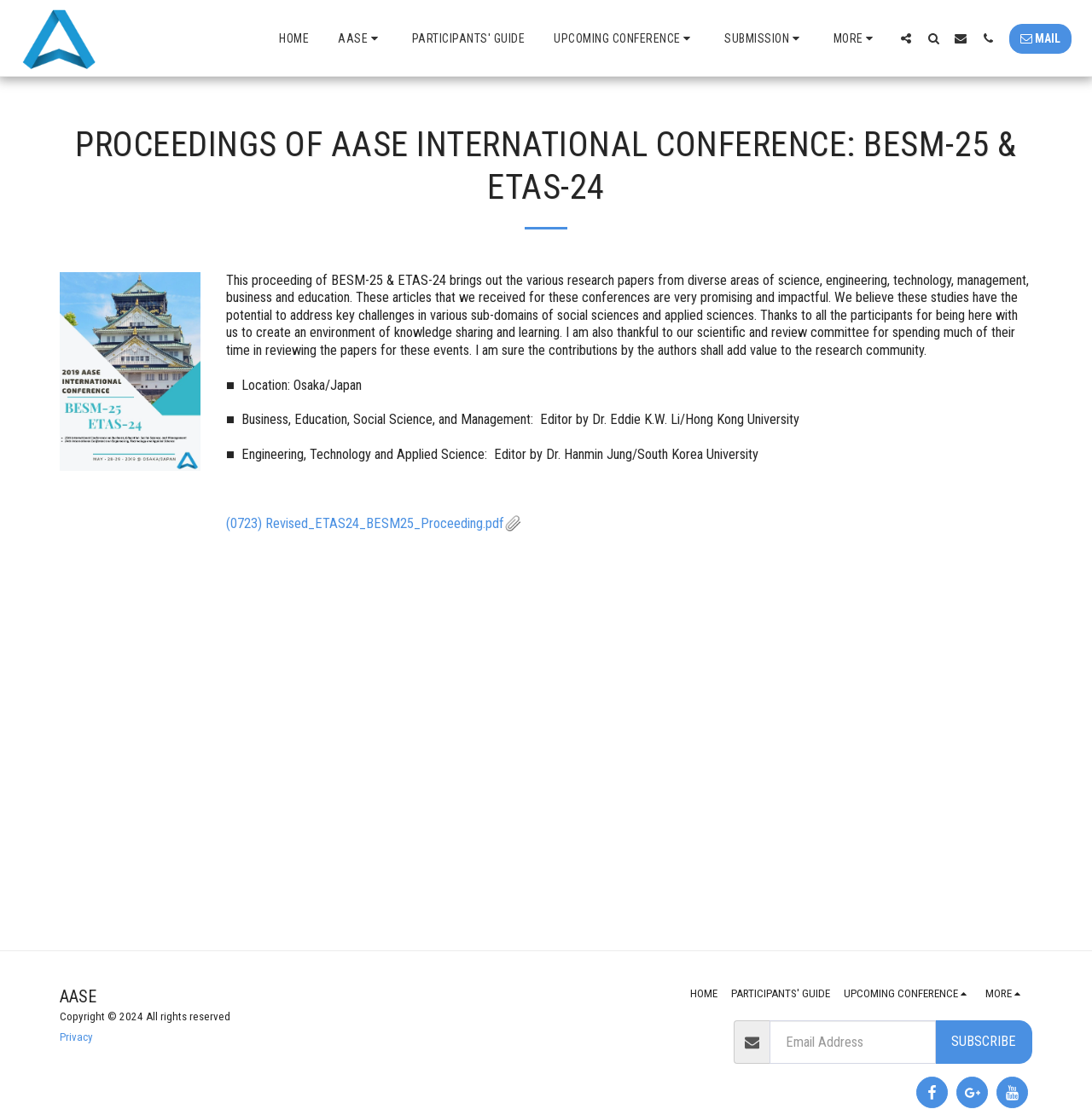Using the given description, provide the bounding box coordinates formatted as (top-left x, top-left y, bottom-right x, bottom-right y), with all values being floating point numbers between 0 and 1. Description: parent_node: SUBSCRIBE name="widget-subscribe-form-email" placeholder="Email Address"

[0.705, 0.915, 0.857, 0.954]